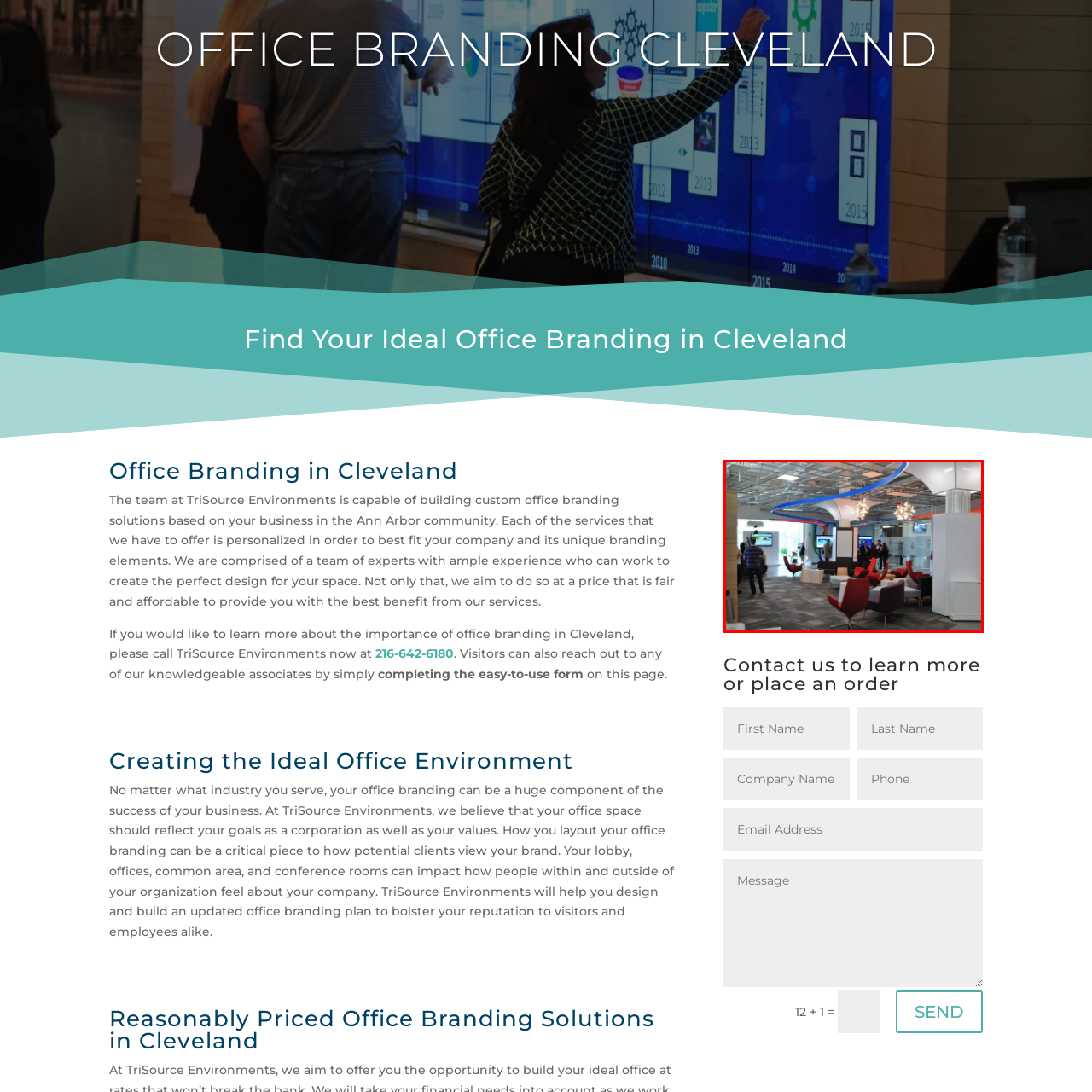Elaborate on the image contained within the red outline, providing as much detail as possible.

The image showcases a modern office space, designed to represent the concept of office branding in Cleveland. It features a contemporary layout with colorful lighting and distinct architectural elements, including curved ceiling designs in vibrant blue and red. The seating arrangement consists of stylish chairs in various shades, fostering a collaborative and inviting atmosphere. In the background, groups of people are engaged in conversations, suggesting a lively and interactive environment. This visually appealing setting exemplifies how effective office branding can influence workplace dynamics, enhancing both employee satisfaction and client perceptions.